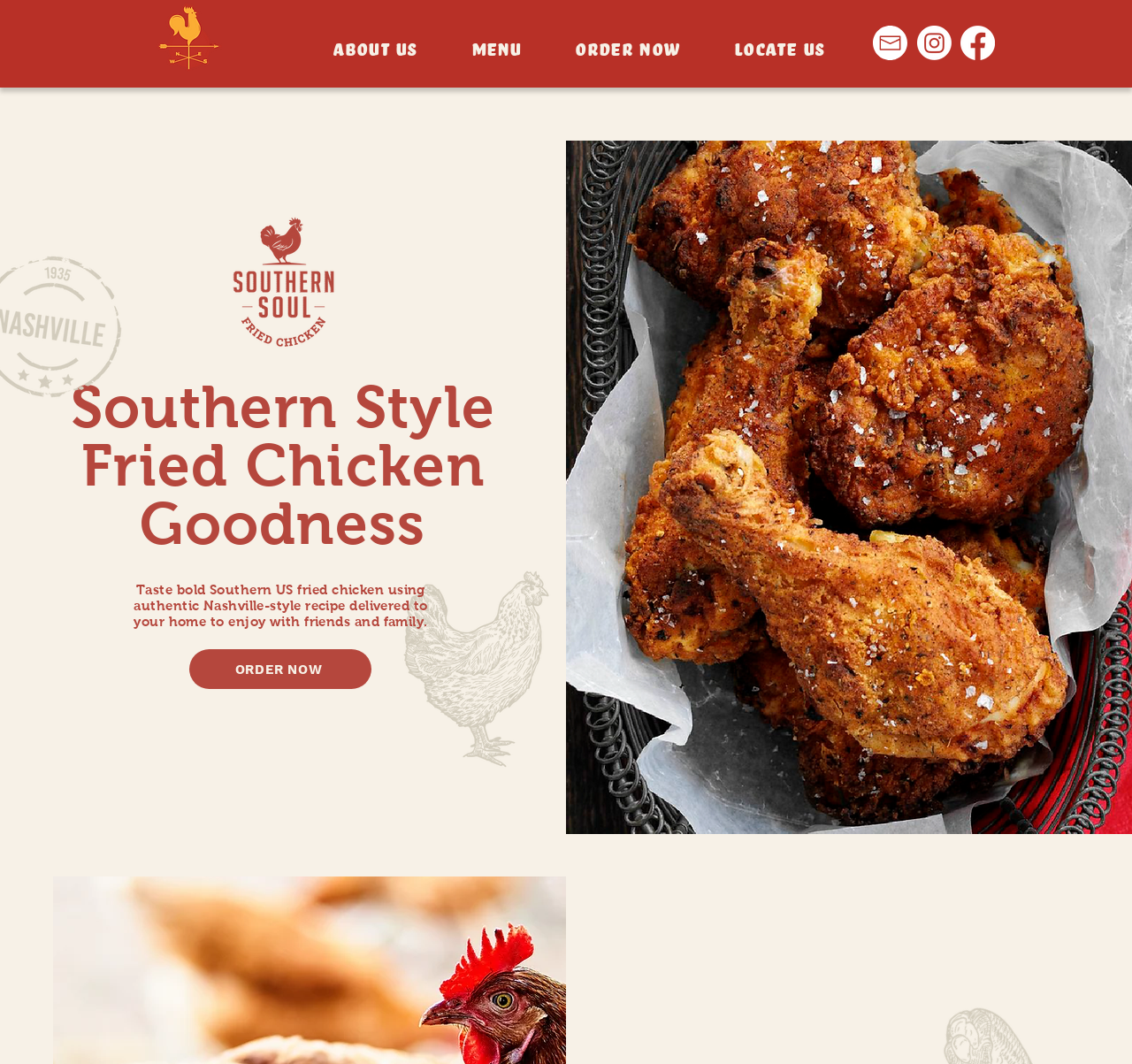Create a detailed narrative of the webpage’s visual and textual elements.

The webpage is about Southern Soul, a Nashville-style fried chicken restaurant established in 1935. At the top left corner, there is a logo image of the restaurant, accompanied by a navigation menu with links to "About Us", "Menu", "Order Now", and "Locate Us". 

To the right of the navigation menu, there is a social bar with links to Instagram and Facebook, each represented by an image. Below the social bar, there is a large image of fried chicken, taking up most of the width of the page.

On the left side of the page, there are several text elements. The first text element reads "Southern Style" and is positioned above another text element that reads "Fried Chicken". Below these text elements, there is a text element that reads "Goodness". 

Further down, there is a longer text element that describes the restaurant's Nashville-style fried chicken recipe and its delivery service. Below this text element, there is a prominent "ORDER NOW" button.

On the right side of the page, there is a large image that takes up most of the height of the page, possibly showcasing the restaurant's food or atmosphere. At the very bottom of the page, there is a region labeled "ABOUT US".